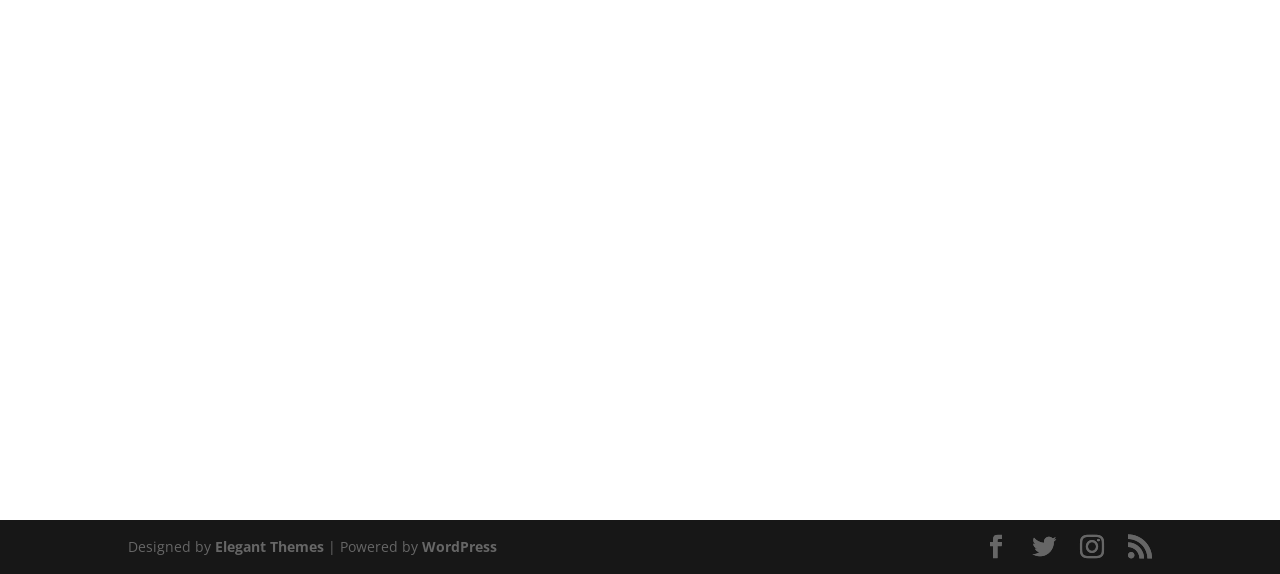Identify the bounding box of the UI element that matches this description: "Call us now: (778) 229-5600".

None